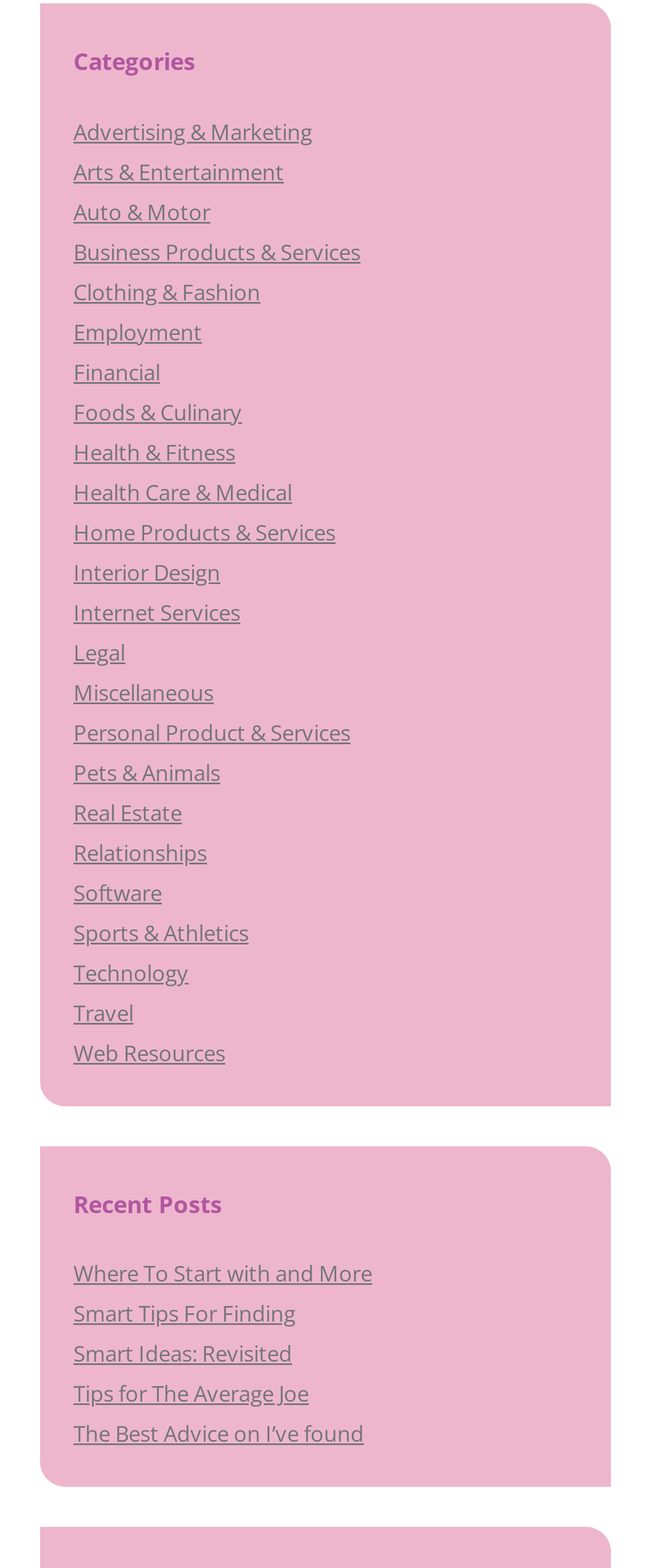Give the bounding box coordinates for this UI element: "Personal Product & Services". The coordinates should be four float numbers between 0 and 1, arranged as [left, top, right, bottom].

[0.113, 0.457, 0.538, 0.477]